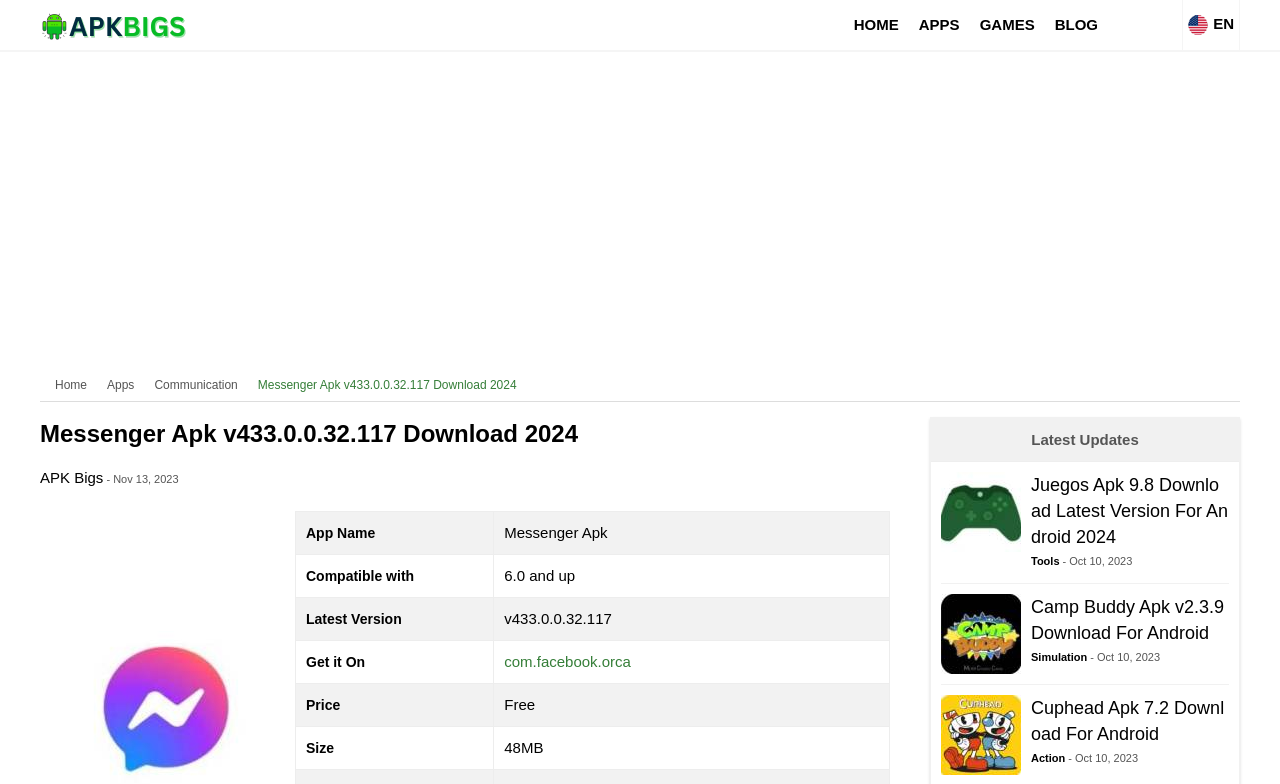Using the description: "Messenger Apk v433.0.0.32.117 ​Download 2024", identify the bounding box of the corresponding UI element in the screenshot.

[0.201, 0.48, 0.404, 0.503]